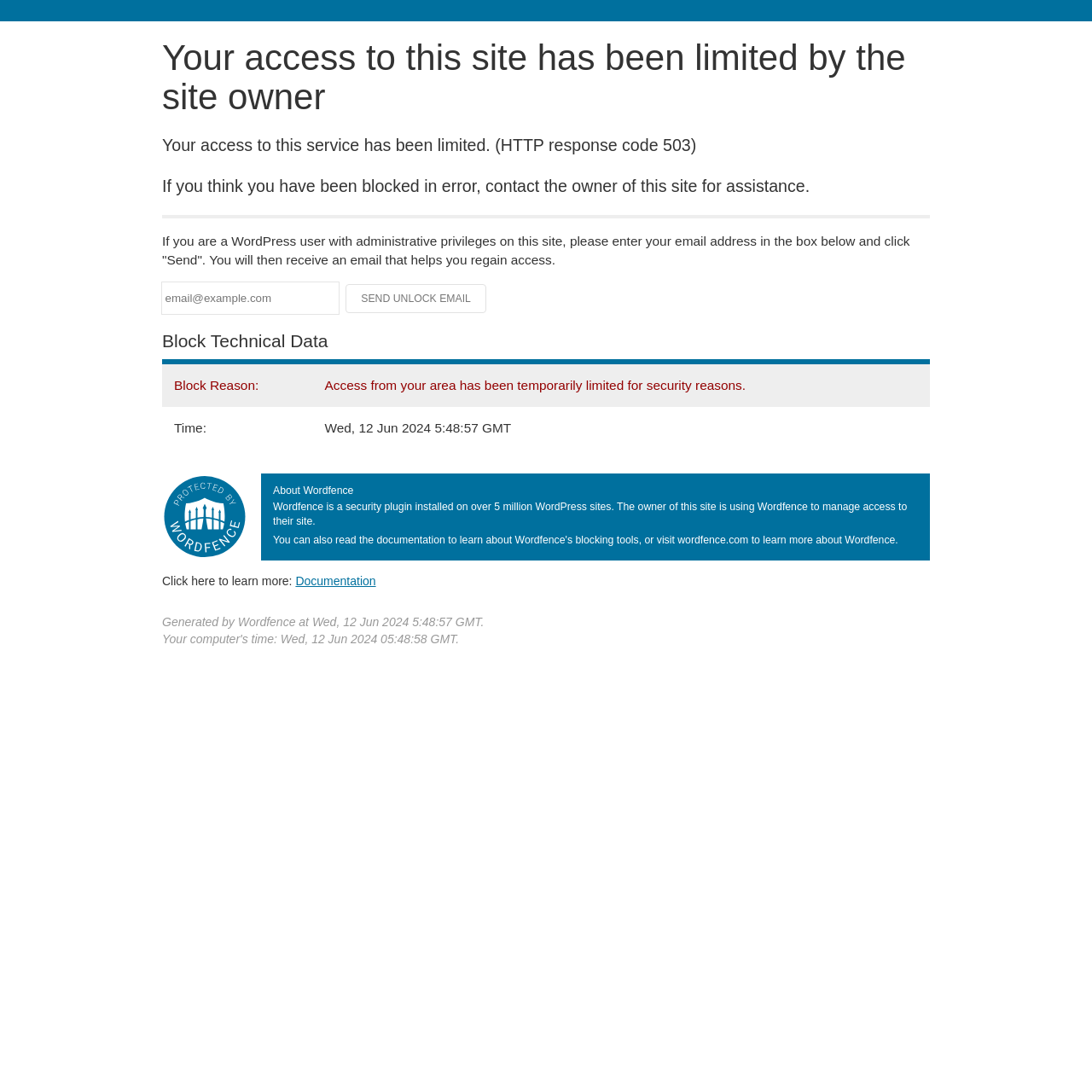Please provide the main heading of the webpage content.

Your access to this site has been limited by the site owner